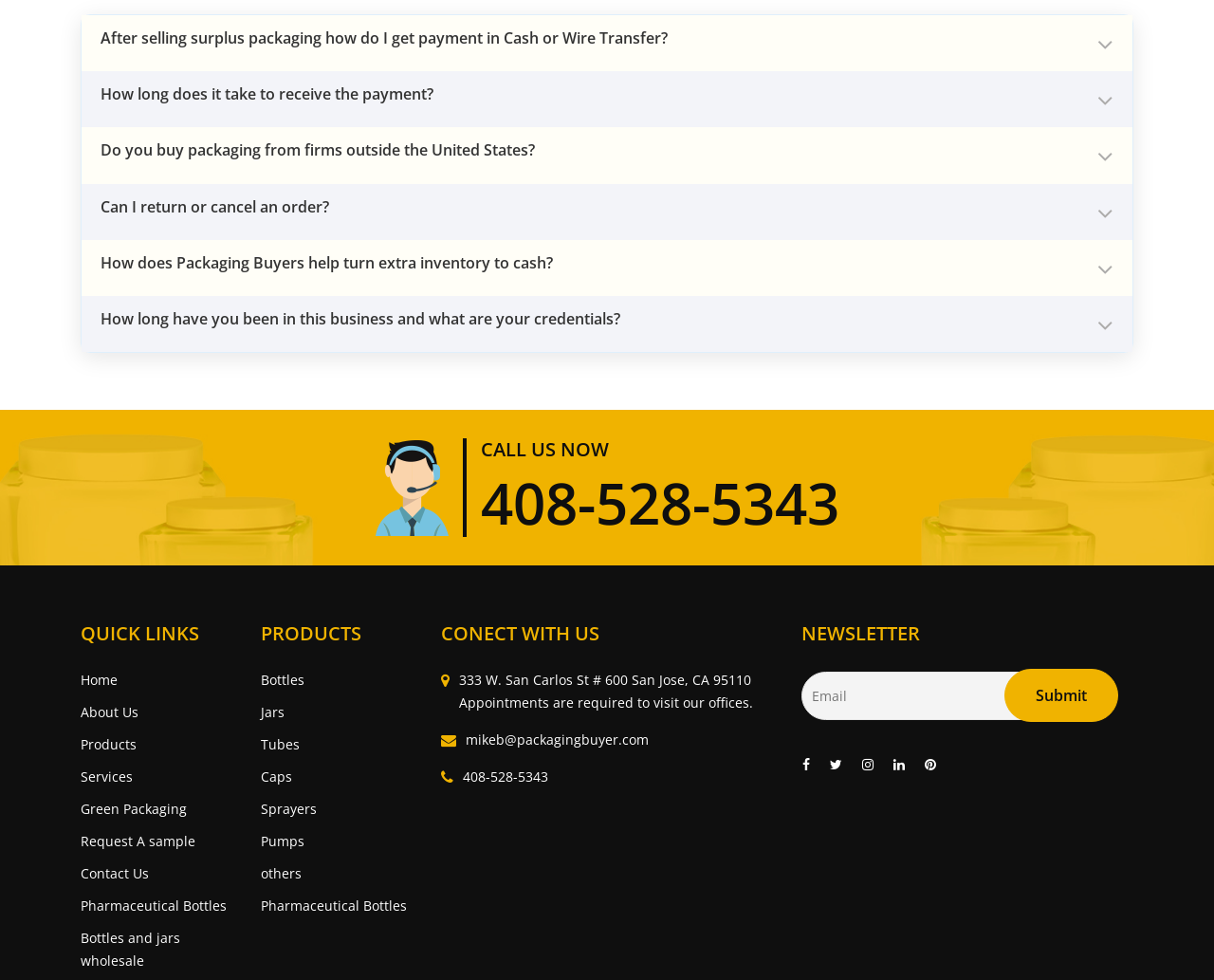Please identify the bounding box coordinates of the element's region that needs to be clicked to fulfill the following instruction: "Enter email address to subscribe to the newsletter". The bounding box coordinates should consist of four float numbers between 0 and 1, i.e., [left, top, right, bottom].

[0.66, 0.685, 0.848, 0.735]